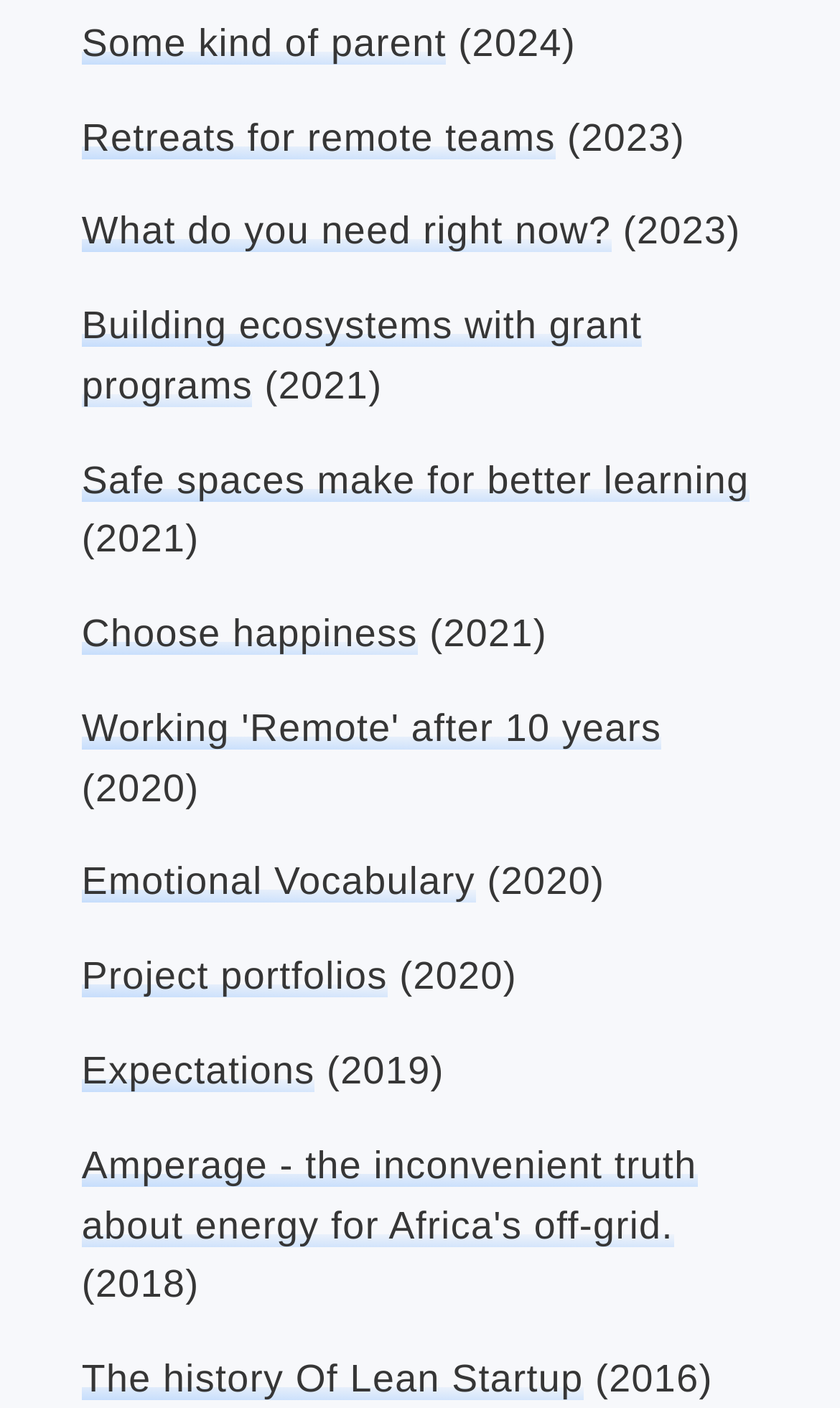Locate the bounding box coordinates of the region to be clicked to comply with the following instruction: "Click on 'Retreats for remote teams'". The coordinates must be four float numbers between 0 and 1, in the form [left, top, right, bottom].

[0.097, 0.082, 0.661, 0.113]